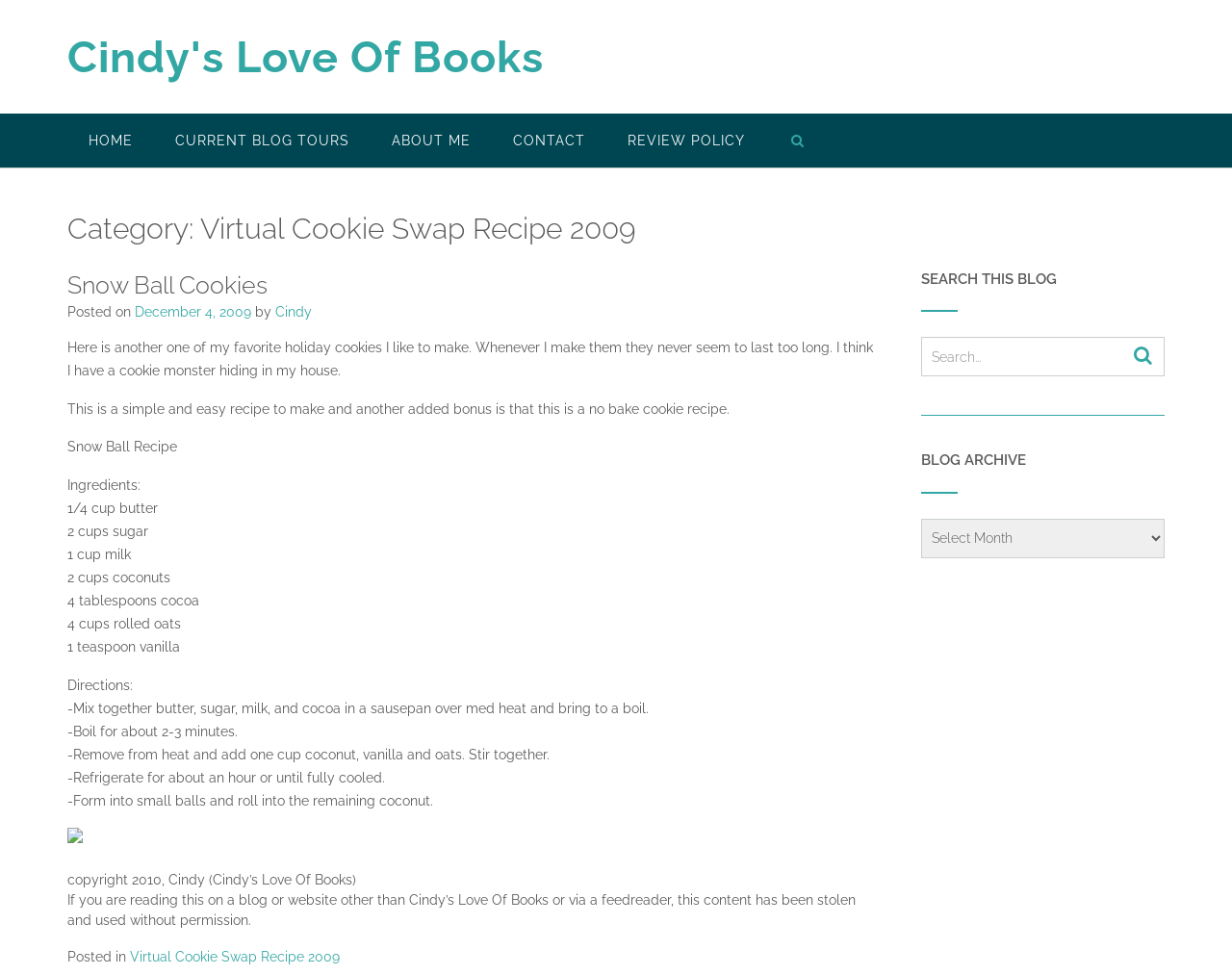Could you determine the bounding box coordinates of the clickable element to complete the instruction: "View the 'Snow Ball Cookies' recipe"? Provide the coordinates as four float numbers between 0 and 1, i.e., [left, top, right, bottom].

[0.055, 0.277, 0.217, 0.307]